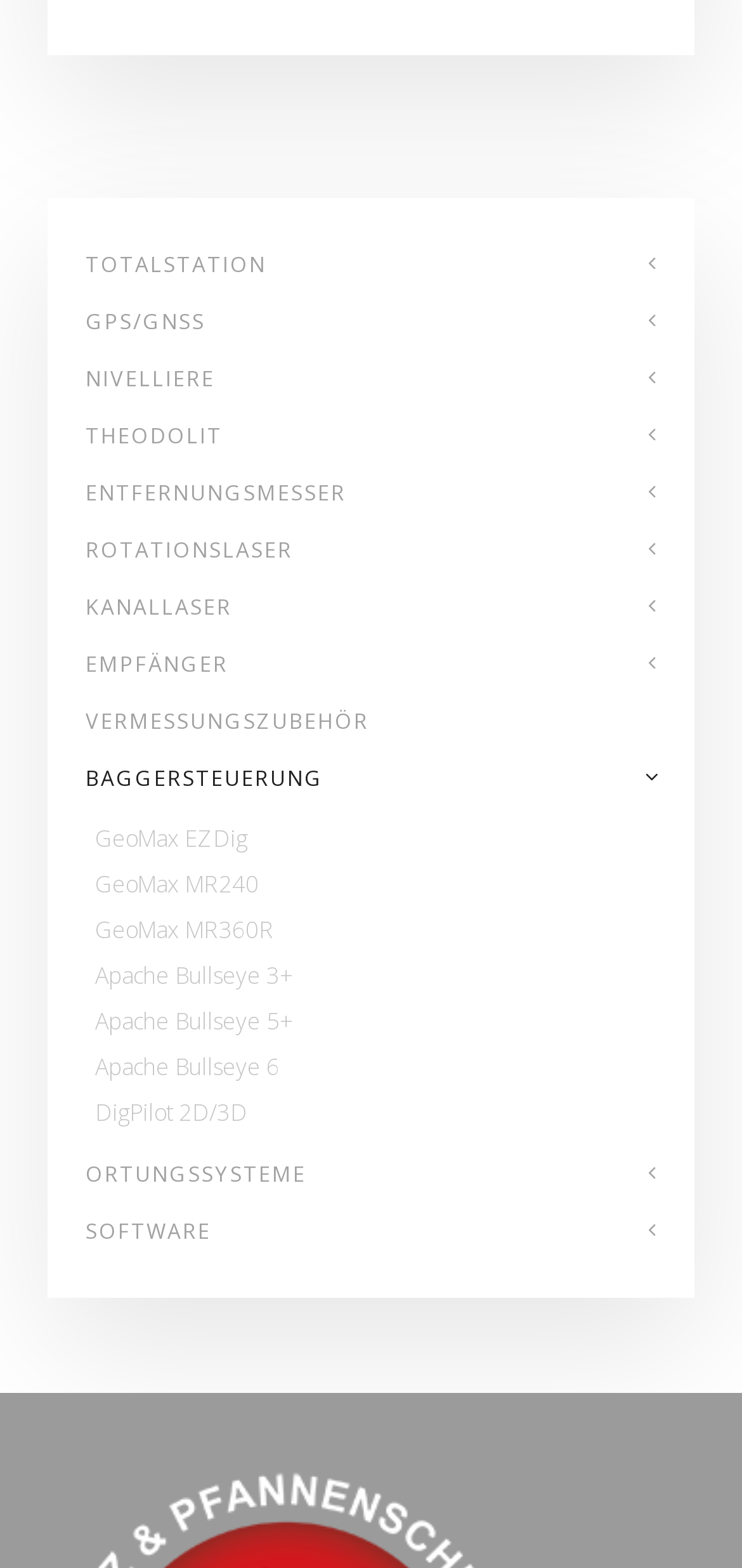Please analyze the image and give a detailed answer to the question:
How many categories of surveying equipment are listed?

There are three categories of surveying equipment listed, which are TOTALSTATION, GPS/GNSS, and NIVELLIERE, and so on. These categories are separated by a gap in the vertical layout of the webpage.